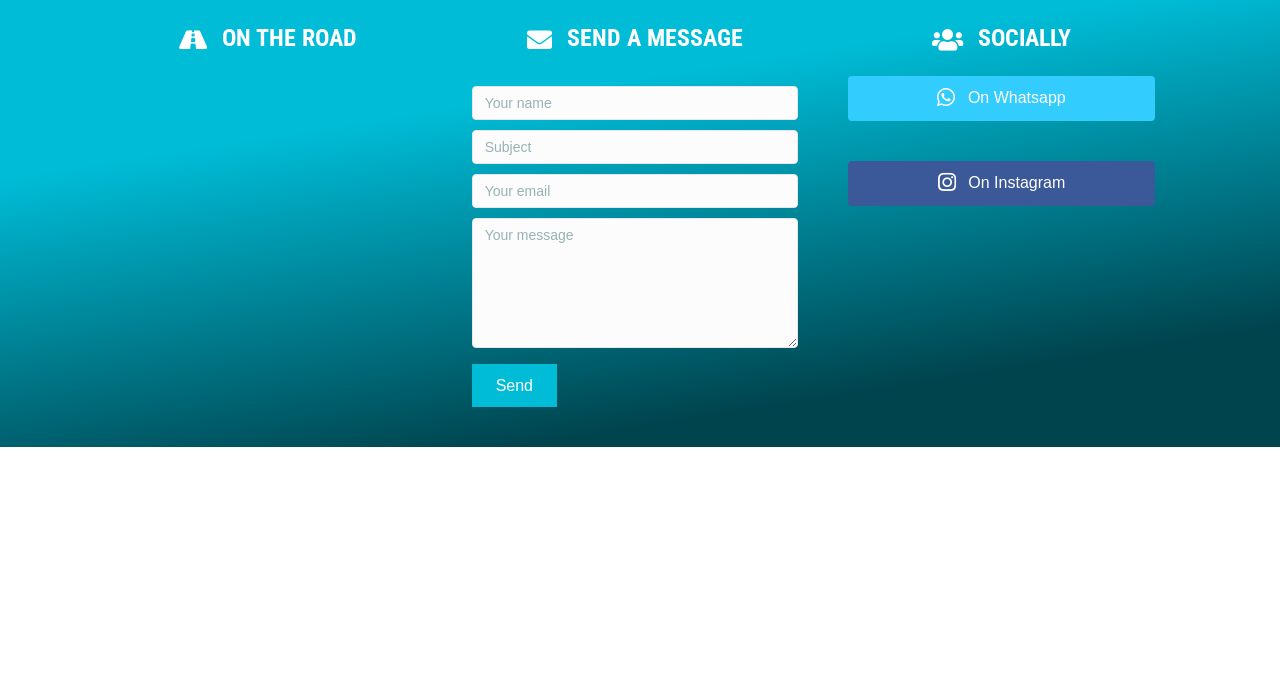Locate the bounding box coordinates of the element that needs to be clicked to carry out the instruction: "Click Send". The coordinates should be given as four float numbers ranging from 0 to 1, i.e., [left, top, right, bottom].

[0.368, 0.533, 0.435, 0.596]